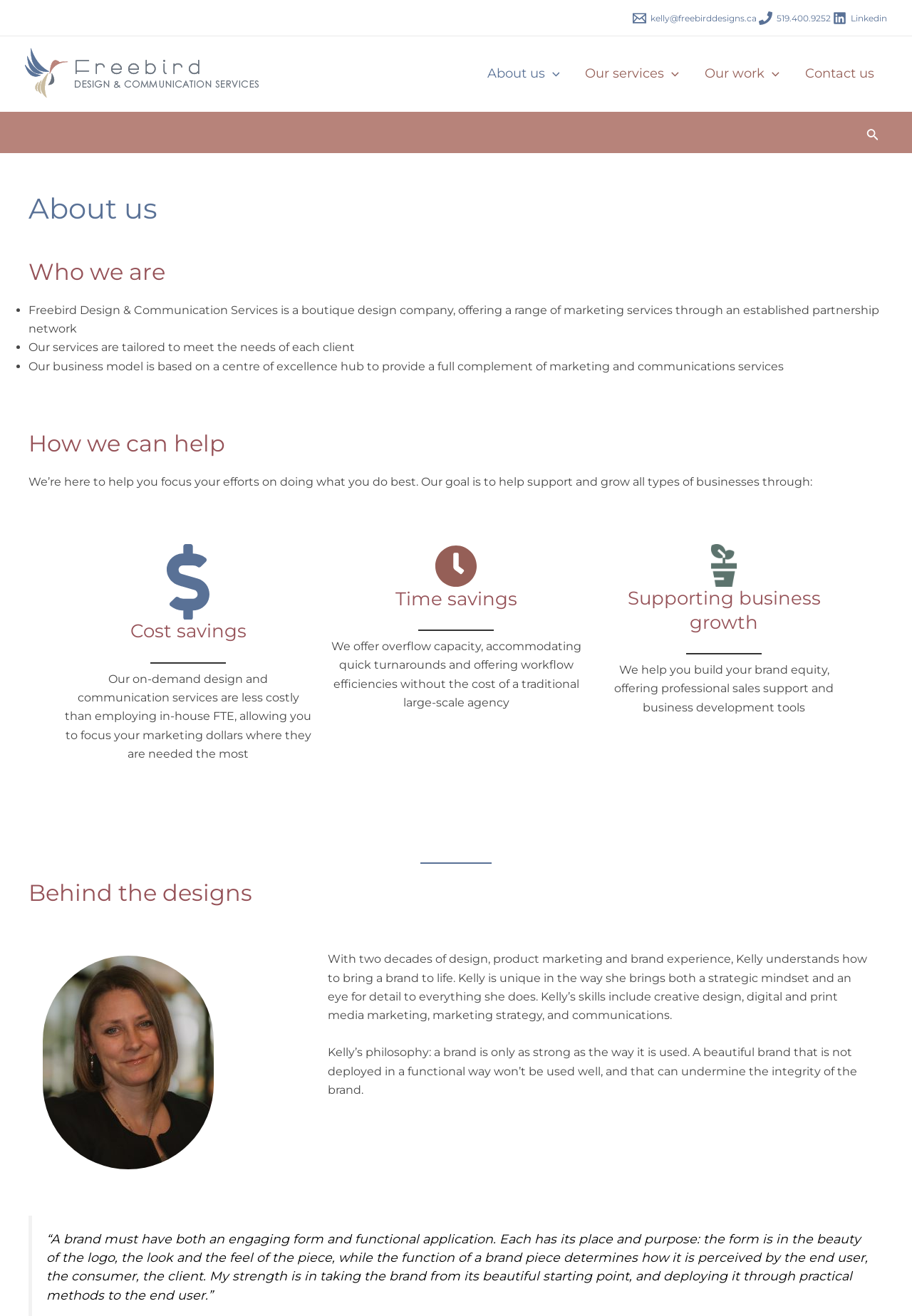Locate the bounding box coordinates of the clickable region to complete the following instruction: "Contact us."

[0.869, 0.049, 0.973, 0.063]